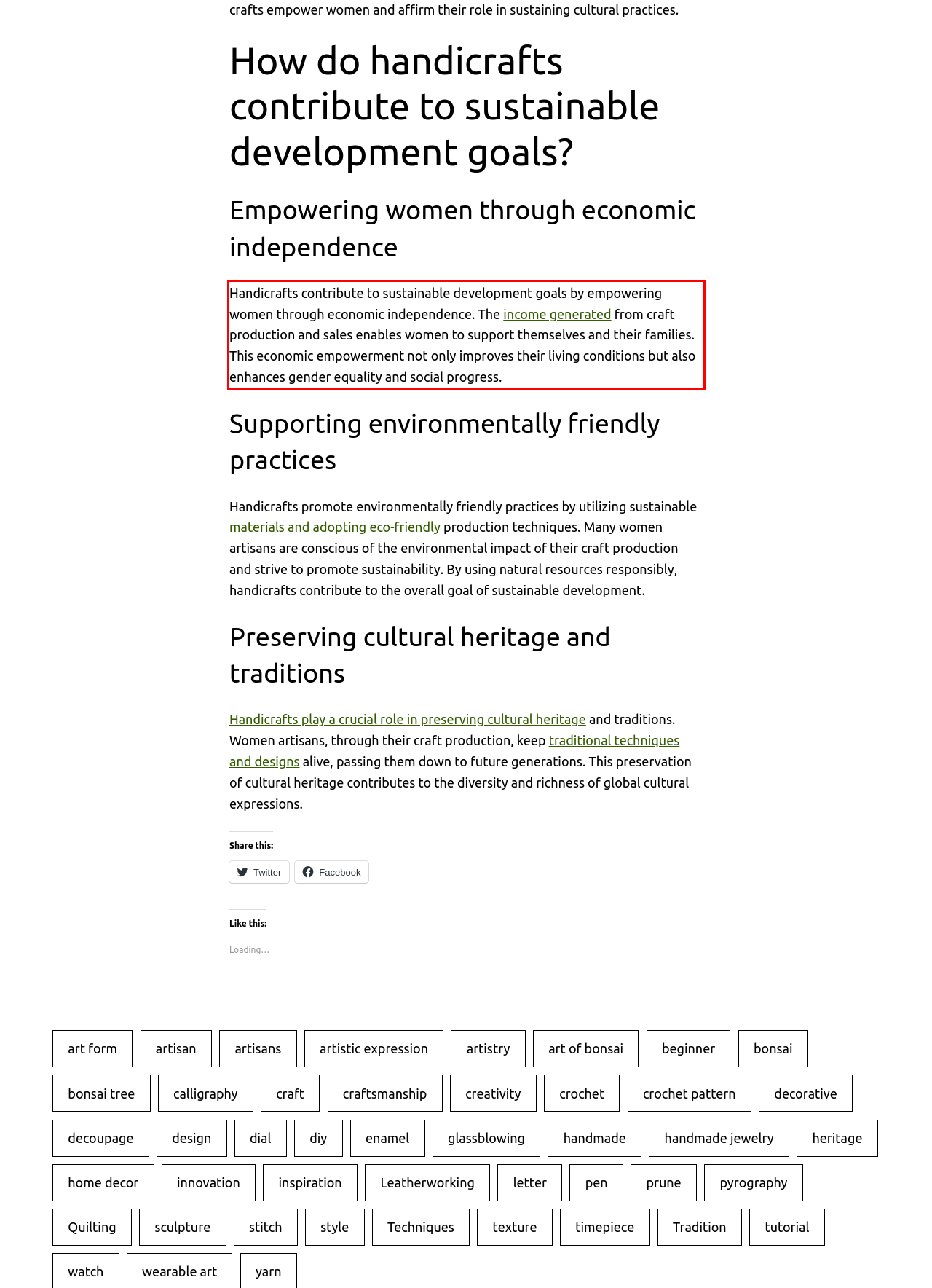Please analyze the screenshot of a webpage and extract the text content within the red bounding box using OCR.

Handicrafts contribute to sustainable development goals by empowering women through economic independence. The income generated from craft production and sales enables women to support themselves and their families. This economic empowerment not only improves their living conditions but also enhances gender equality and social progress.